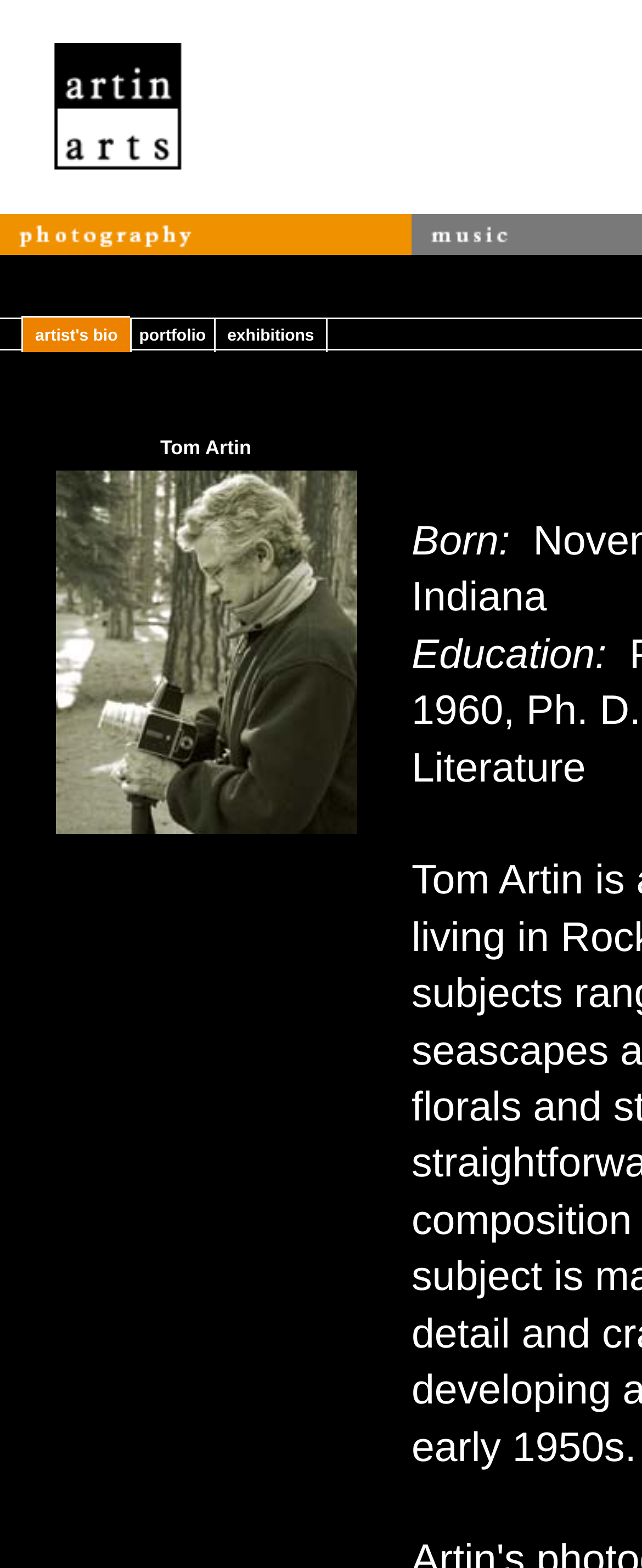Using a single word or phrase, answer the following question: 
What is the text below the top navigation?

Education: